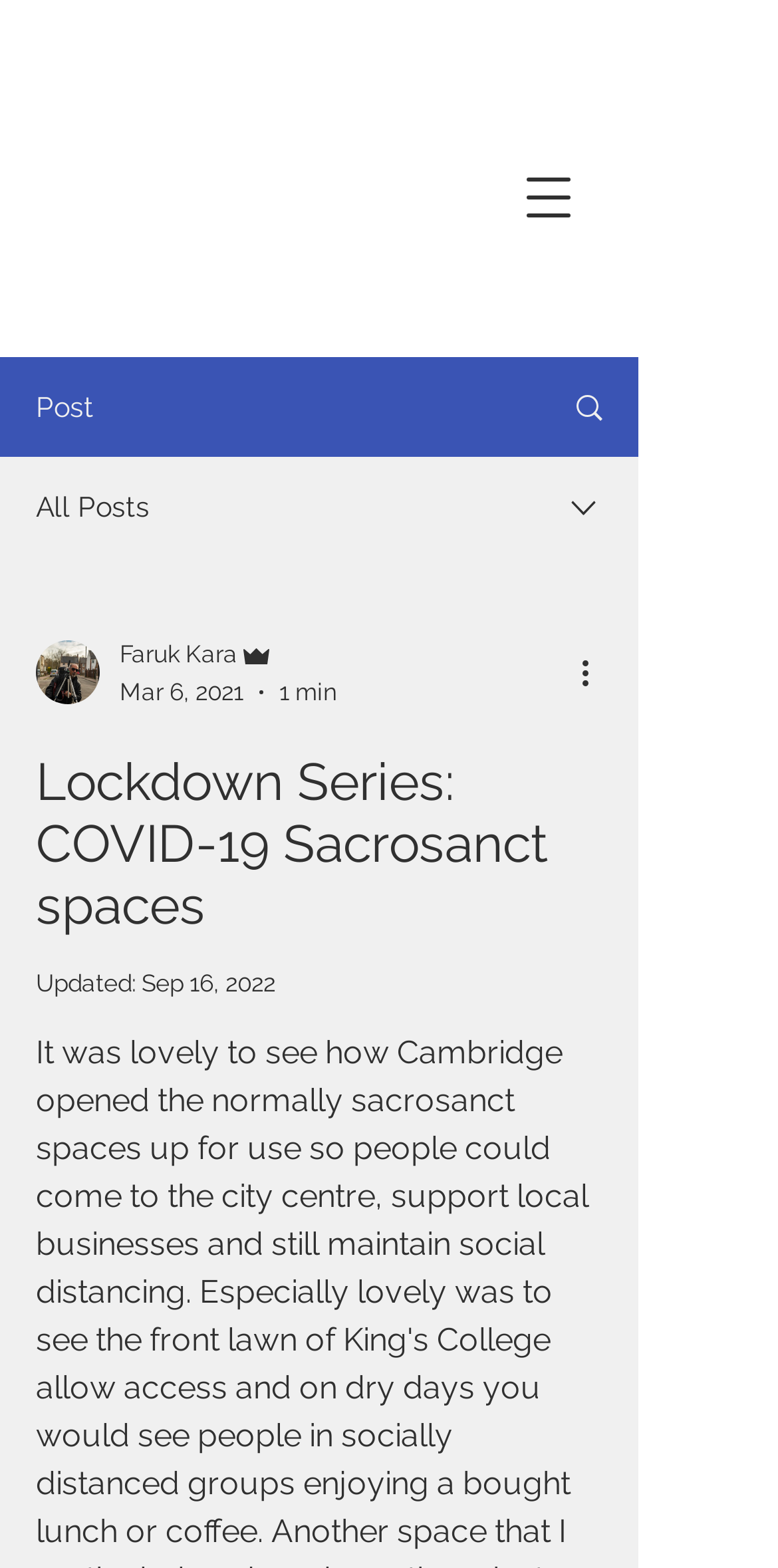Determine the webpage's heading and output its text content.

Lockdown Series: COVID-19 Sacrosanct spaces